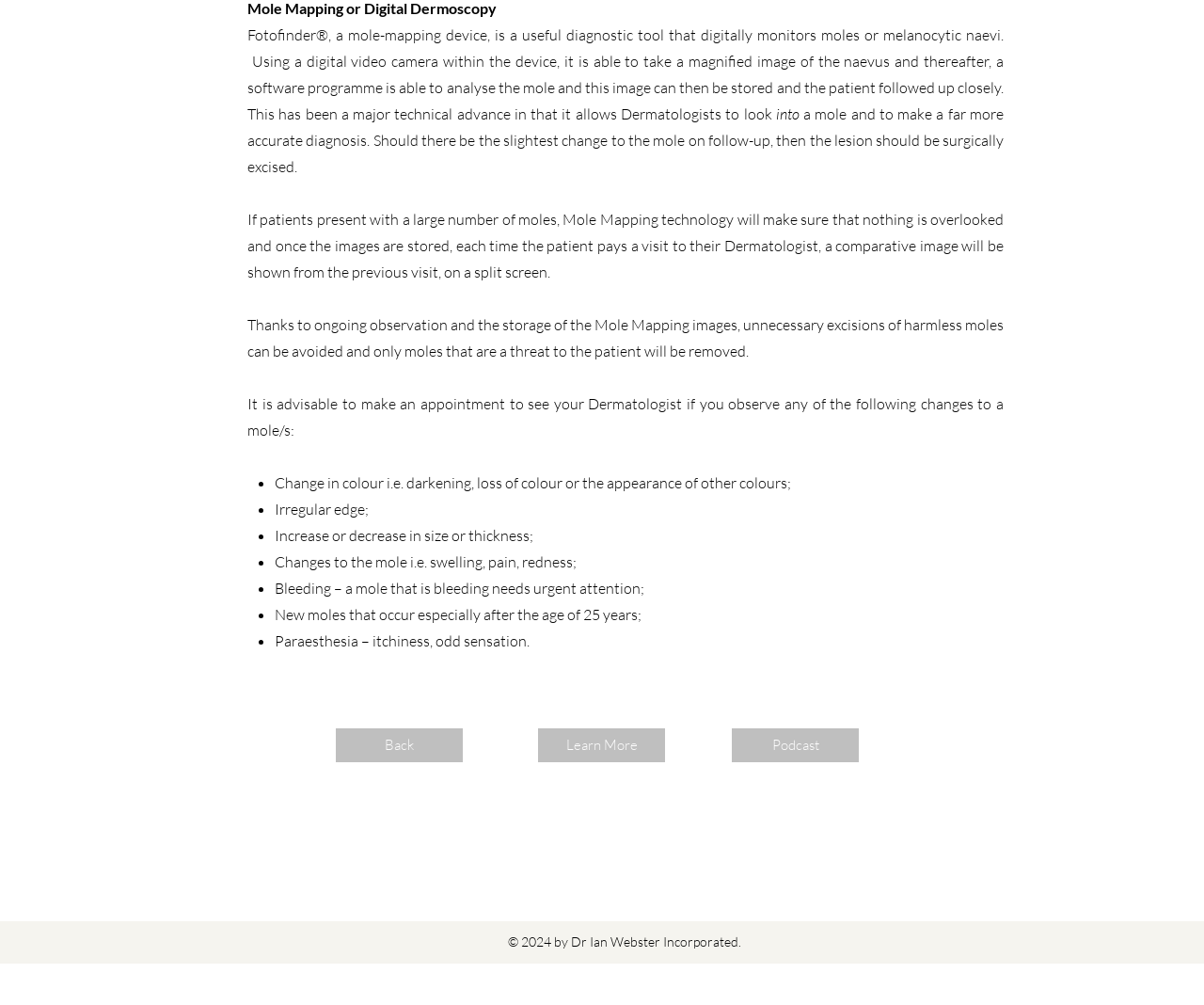What is the function of the link 'Learn More'?
Examine the image closely and answer the question with as much detail as possible.

The link 'Learn More' is likely to provide more information about Fotofinder or Mole Mapping technology, allowing users to learn more about the topic.